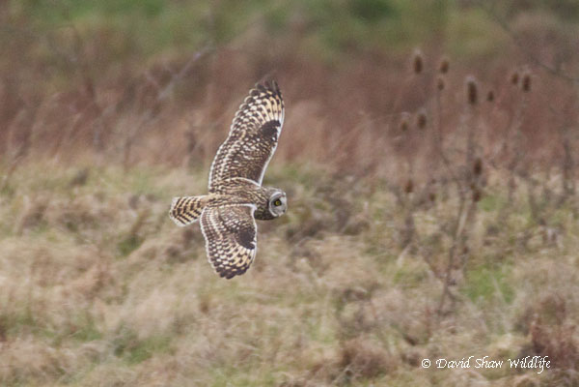Describe every significant element in the image thoroughly.

A majestic Short-eared Owl soars gracefully through the air, showcasing its striking plumage characterized by a mix of brown and cream tones. The bird's wings are outstretched, revealing intricate patterns that provide both beauty and functionality for its flight. The owl's facial features are prominent, with its distinctive rounded head and wide eyes focused intently ahead, epitomizing predatory elegance. In the background, a softly blurred landscape of muted grasses and plants hints at the owl's natural habitat, highlighting its keen ability to blend into the surroundings. This captivating moment captures the essence of wildlife in motion, skillfully photographed by David Shaw Wildlife.